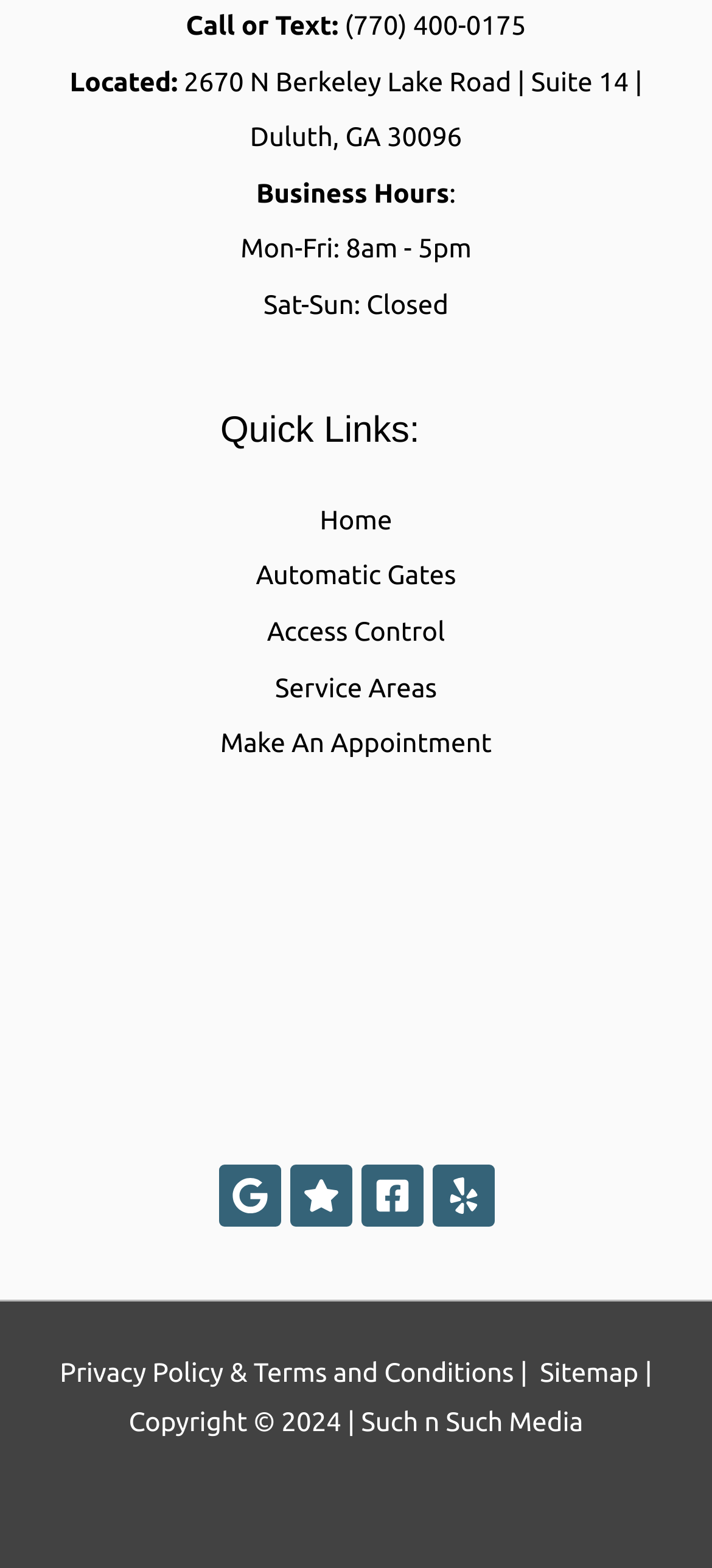Specify the bounding box coordinates for the region that must be clicked to perform the given instruction: "View the privacy policy".

[0.084, 0.865, 0.314, 0.885]